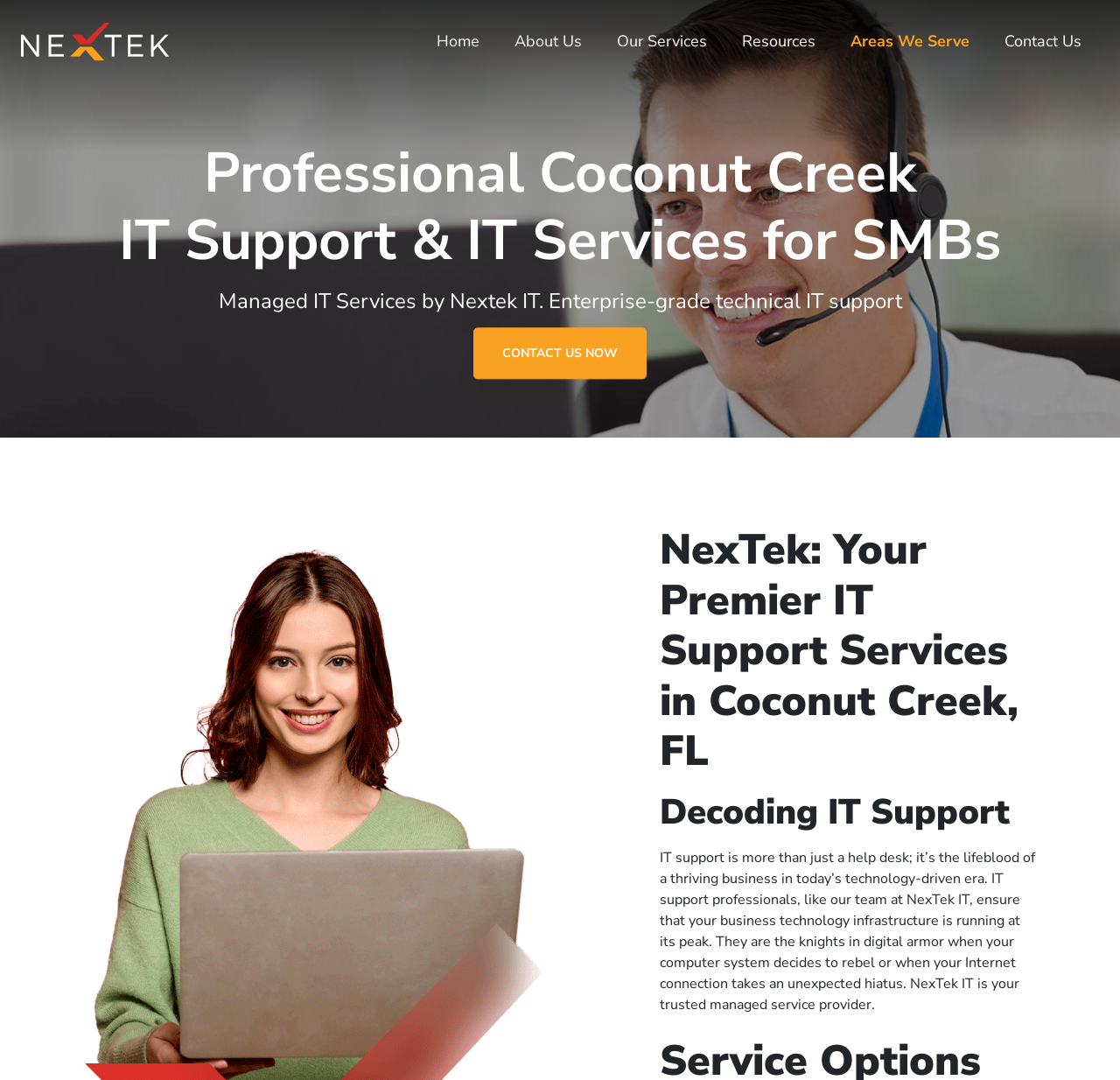What is the purpose of IT support according to the webpage?
Analyze the screenshot and provide a detailed answer to the question.

I read the text on the webpage and found a sentence that describes the purpose of IT support. According to the webpage, IT support is 'the lifeblood of a thriving business in today’s technology-driven era', which means it is essential for a business to function properly.